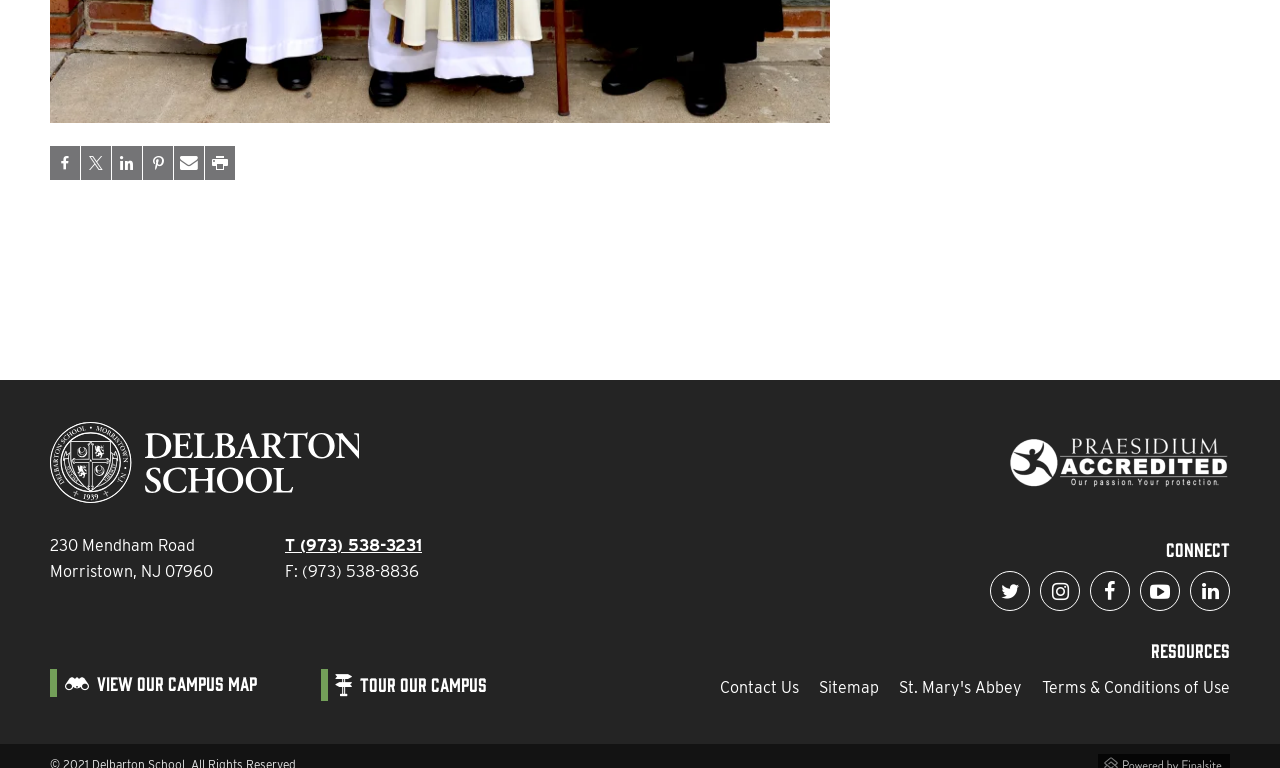Provide the bounding box for the UI element matching this description: "Delbarton School".

[0.039, 0.527, 0.28, 0.632]